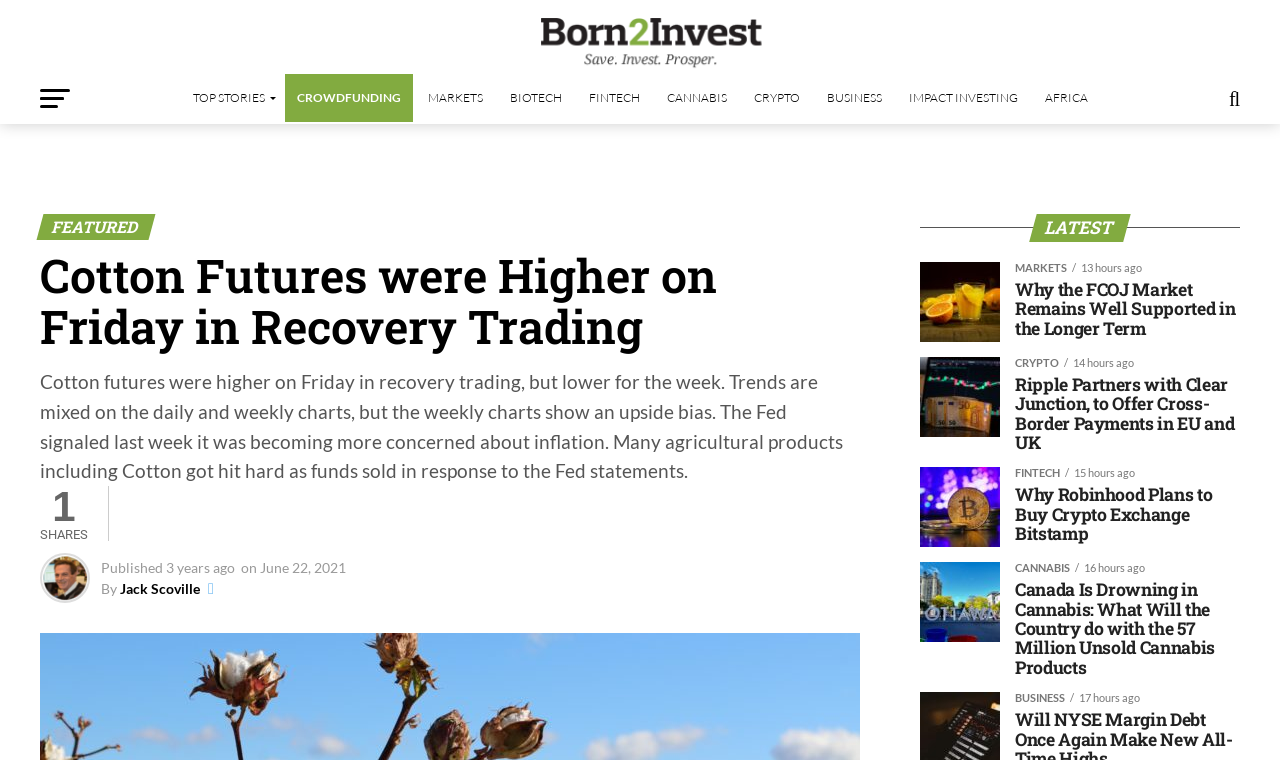Extract the main headline from the webpage and generate its text.

Cotton Futures were Higher on Friday in Recovery Trading